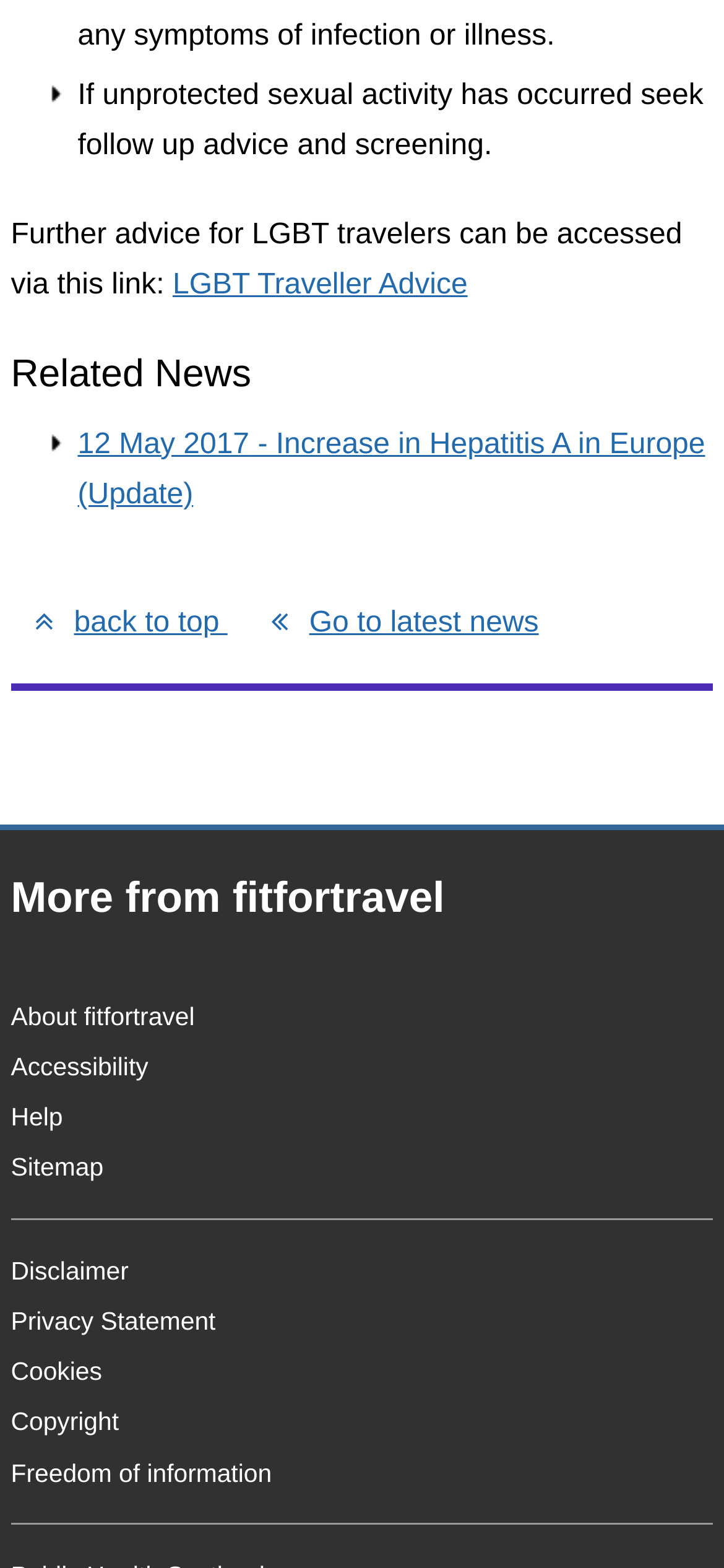Find the UI element described as: "back to top" and predict its bounding box coordinates. Ensure the coordinates are four float numbers between 0 and 1, [left, top, right, bottom].

[0.015, 0.381, 0.34, 0.413]